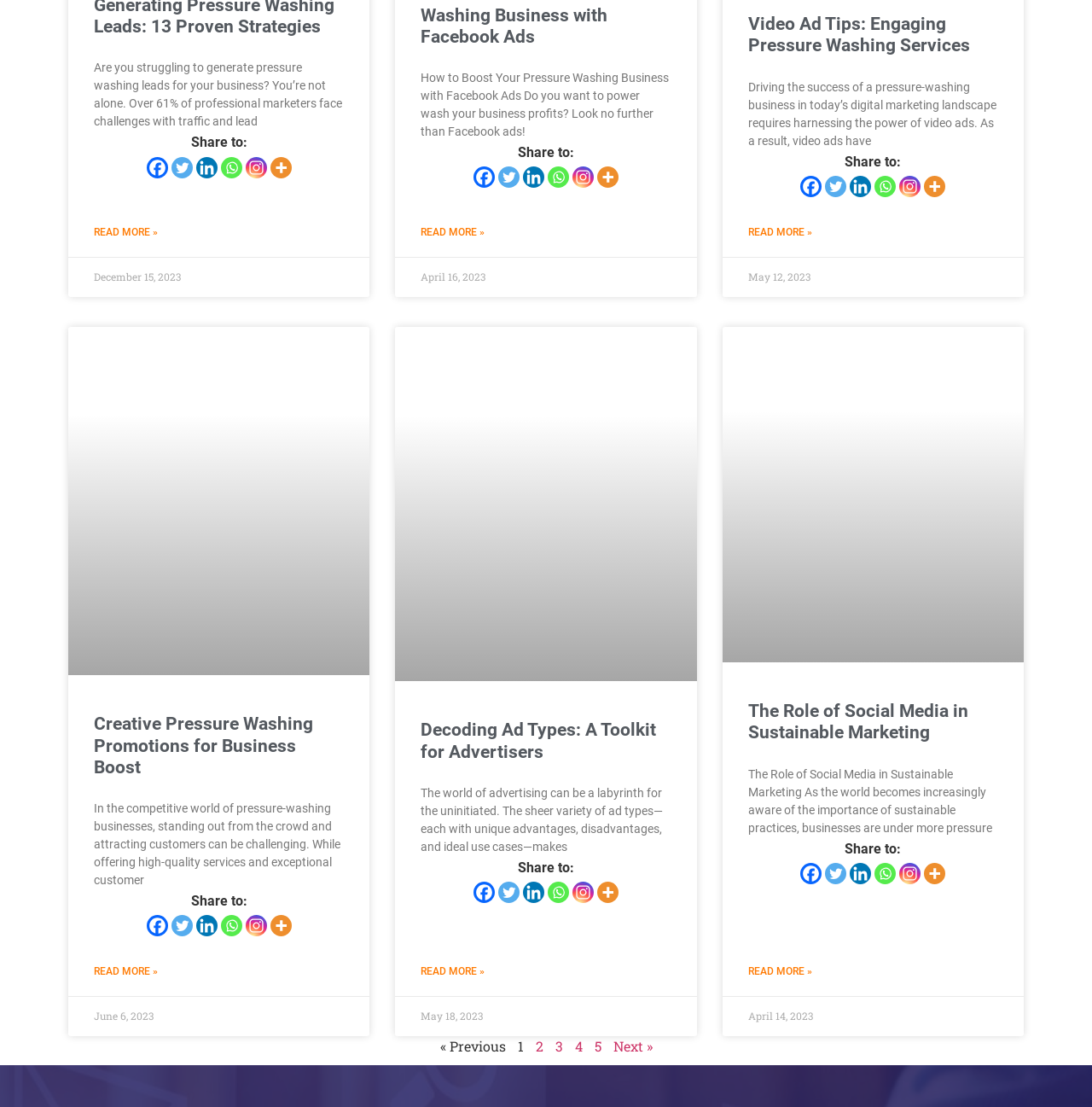Please reply with a single word or brief phrase to the question: 
What is the topic of the first article?

Pressure Washing Leads